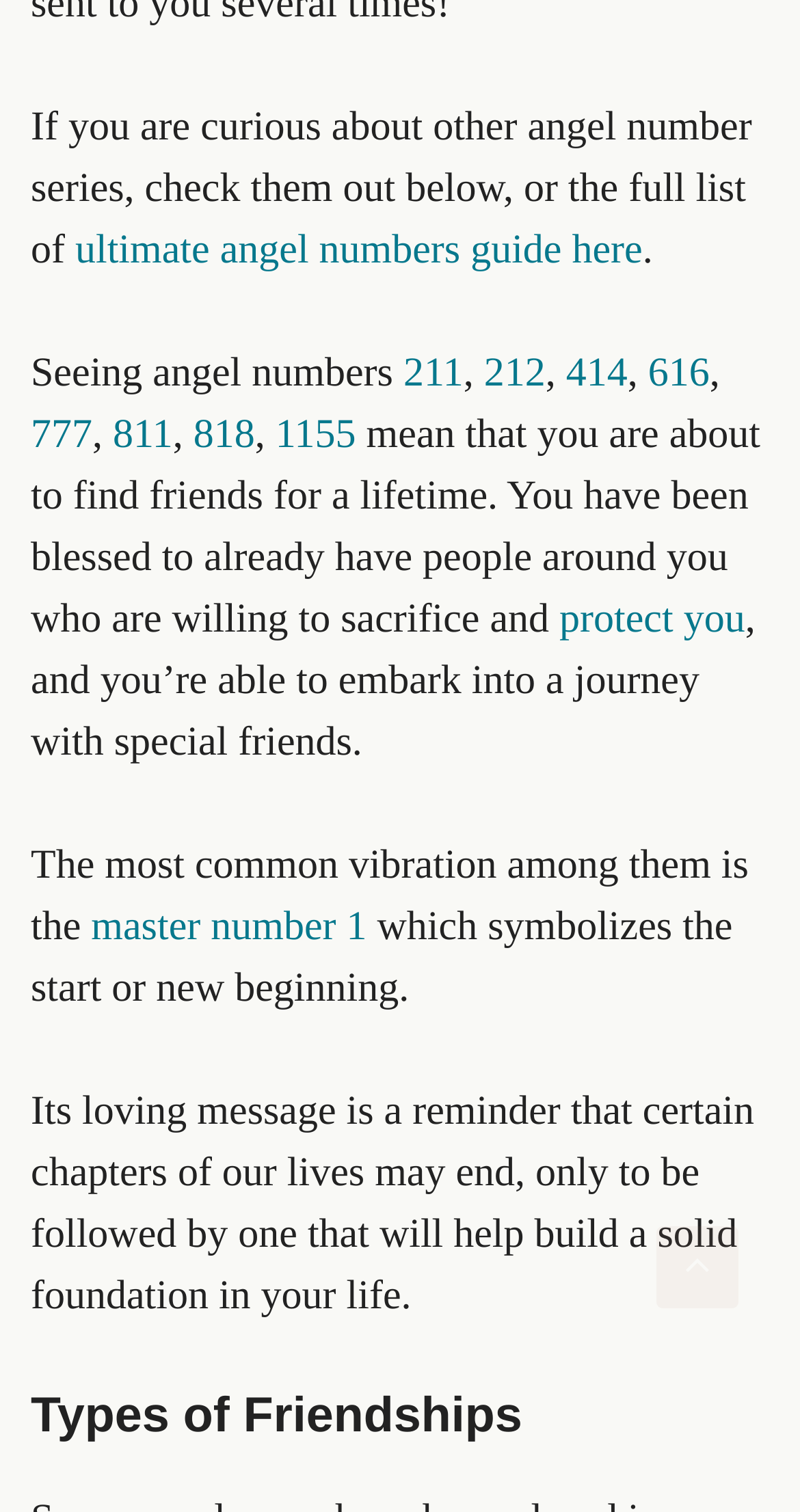Using the information in the image, could you please answer the following question in detail:
What is the common vibration among the friends mentioned?

The text states that 'The most common vibration among them is the master number 1' which symbolizes the start or new beginning.